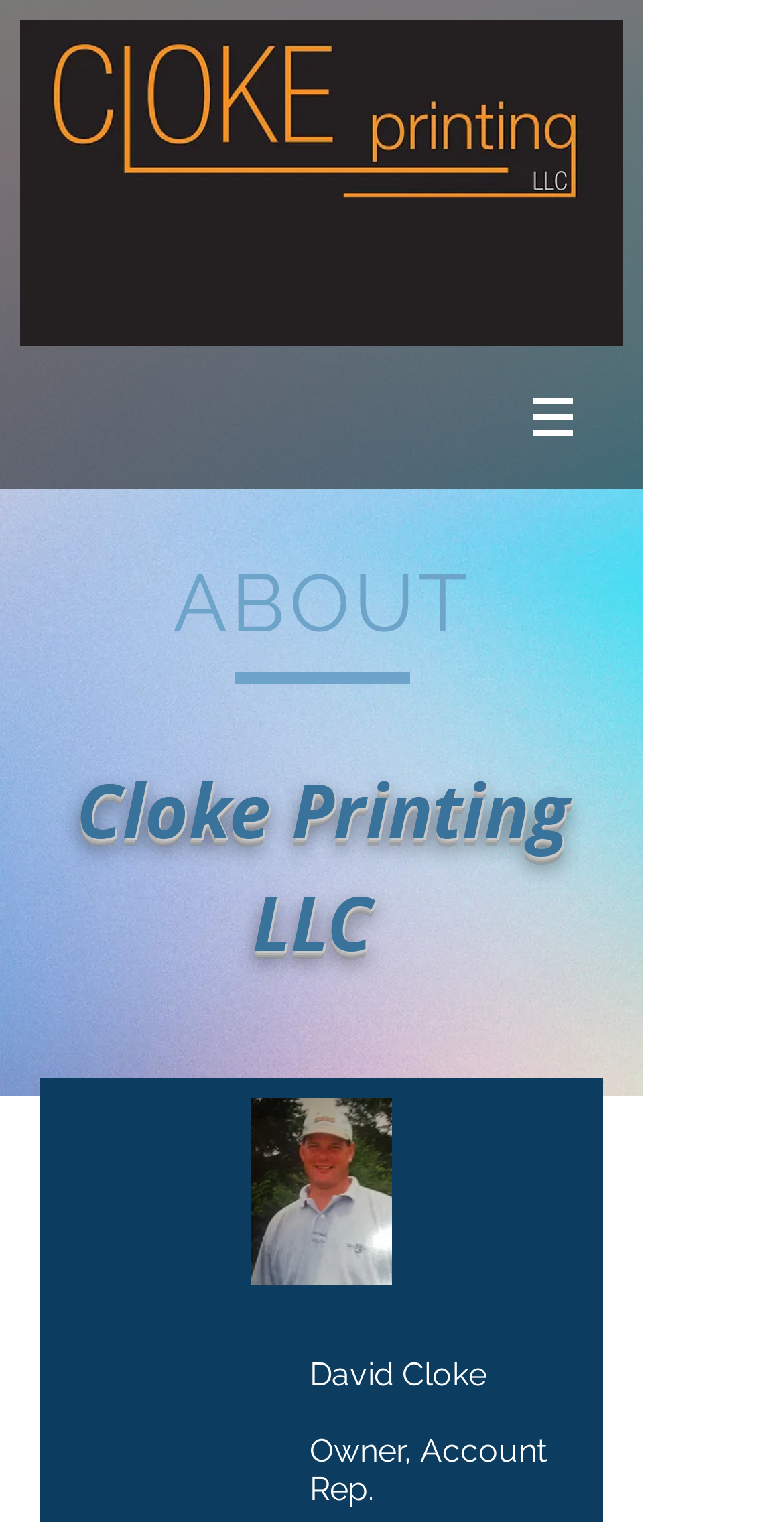Please provide a comprehensive answer to the question based on the screenshot: What is the name of the company?

The company name can be found in the static text element 'Cloke Printing LLC' located at the top of the page, below the navigation menu.